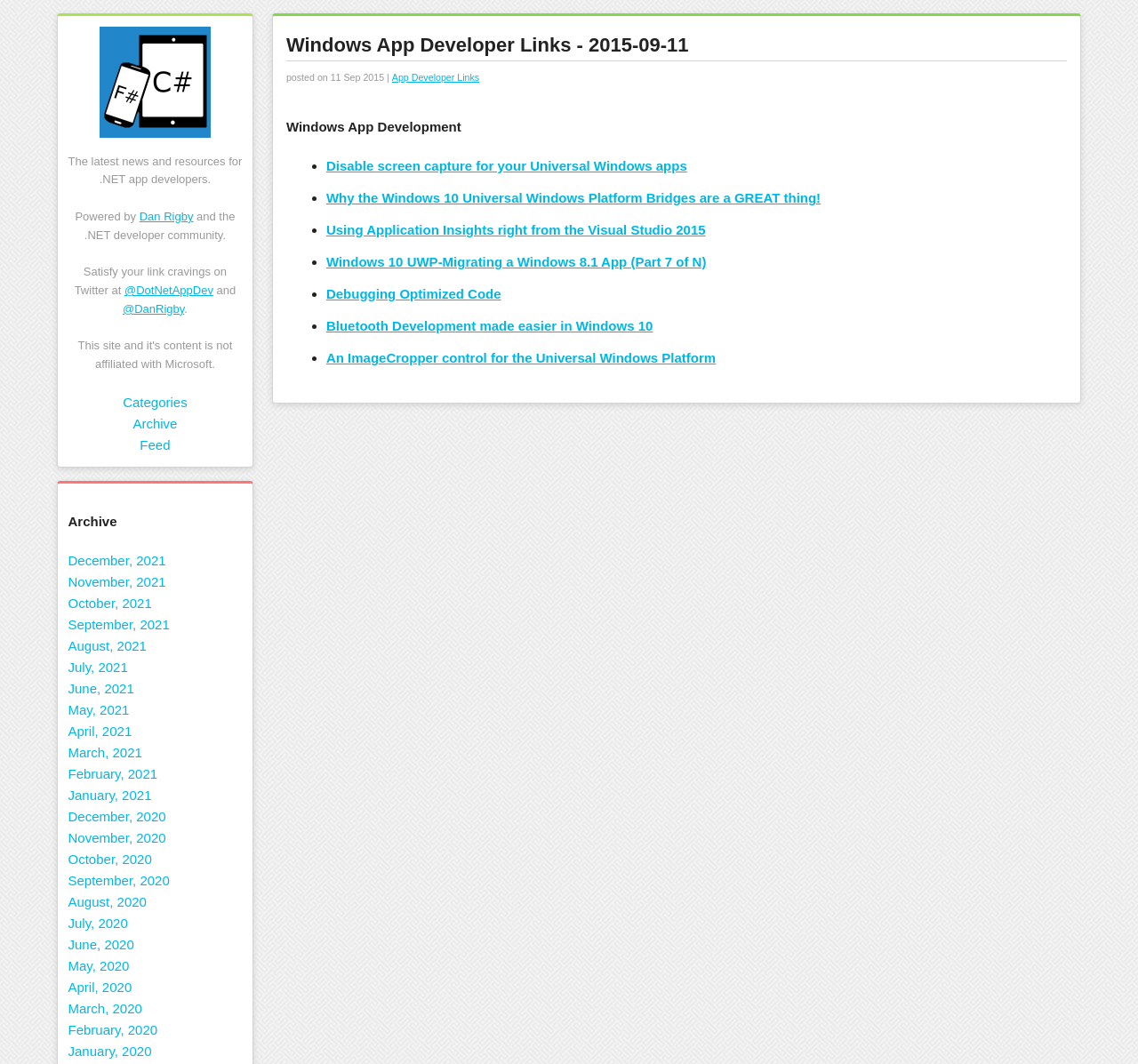Identify the bounding box coordinates of the clickable region to carry out the given instruction: "Read the article about 'Disable screen capture for your Universal Windows apps'".

[0.287, 0.149, 0.604, 0.163]